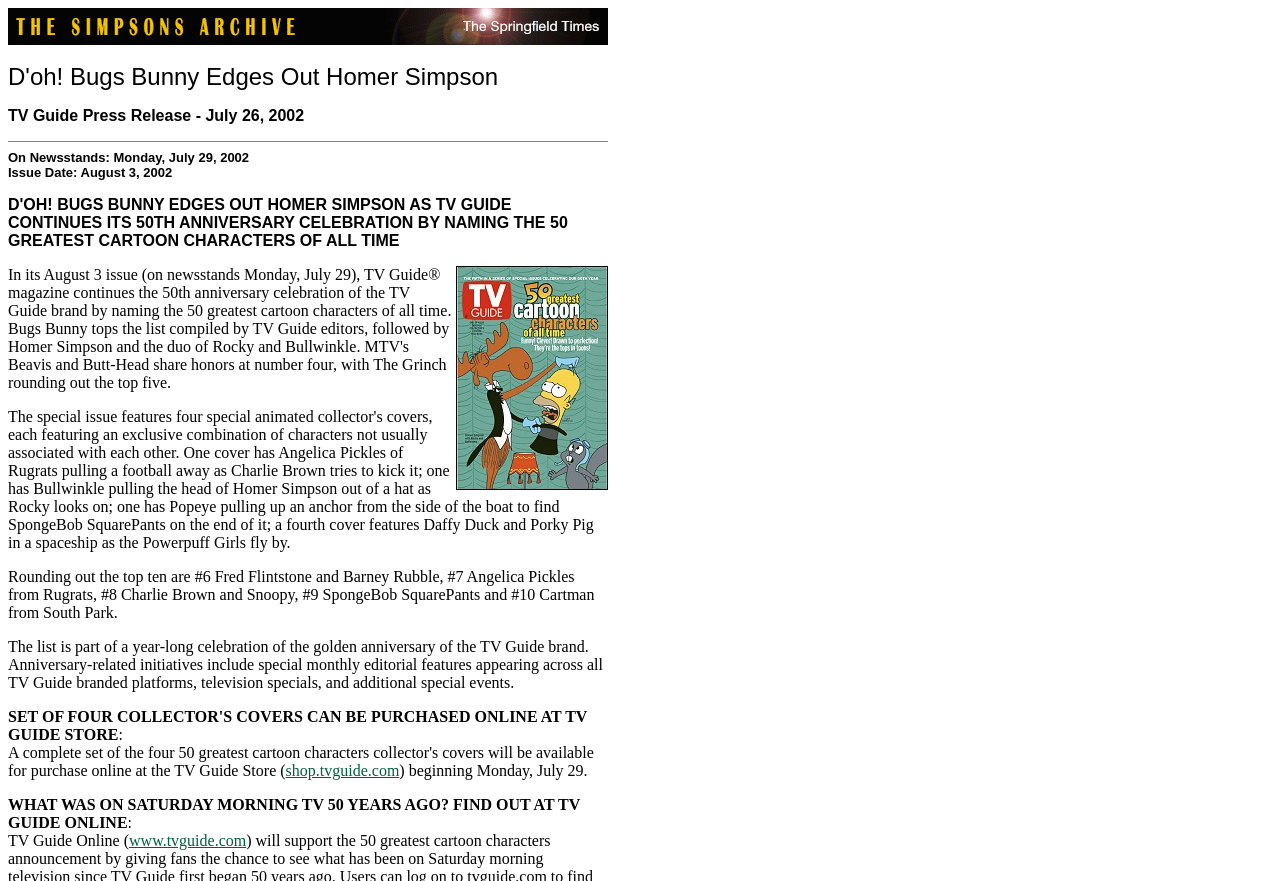Give a detailed overview of the webpage's appearance and contents.

The webpage is about The Simpsons Archive, specifically The Springfield Times. At the top, there are two images side by side, one with the text "THE SIMPSONS ARCHIVE" and the other with "THE SPRINGFIELD TIMES". Below these images, there is a horizontal separator line. 

Underneath the separator, there is a text "Issue Date: August 3, 2002". Following this, there are two paragraphs of text. The first paragraph discusses the top ten cartoon characters, listing Fred Flintstone and Barney Rubble, Angelica Pickles, Charlie Brown and Snoopy, SpongeBob SquarePants, and Cartman from South Park. The second paragraph explains that this list is part of a year-long celebration of the golden anniversary of the TV Guide brand, mentioning special editorial features, television specials, and events.

Below these paragraphs, there is a link to "shop.tvguide.com" and a text ") beginning Monday, July 29." Further down, there is a promotional text "WHAT WAS ON SATURDAY MORNING TV 50 YEARS AGO? FIND OUT AT TV GUIDE ONLINE". This is followed by a colon and a text "TV Guide Online (" with a link to "www.tvguide.com".